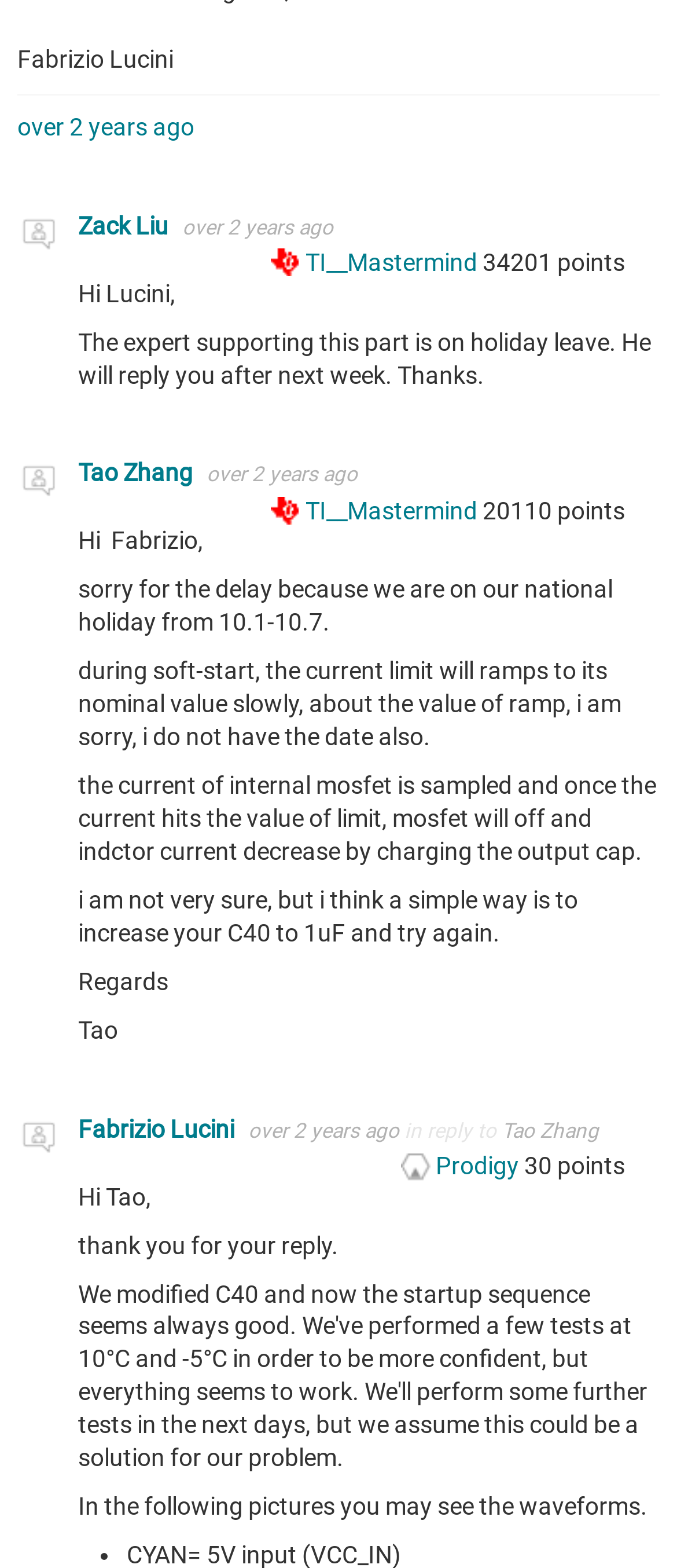Locate the bounding box coordinates of the clickable region to complete the following instruction: "buy online."

None